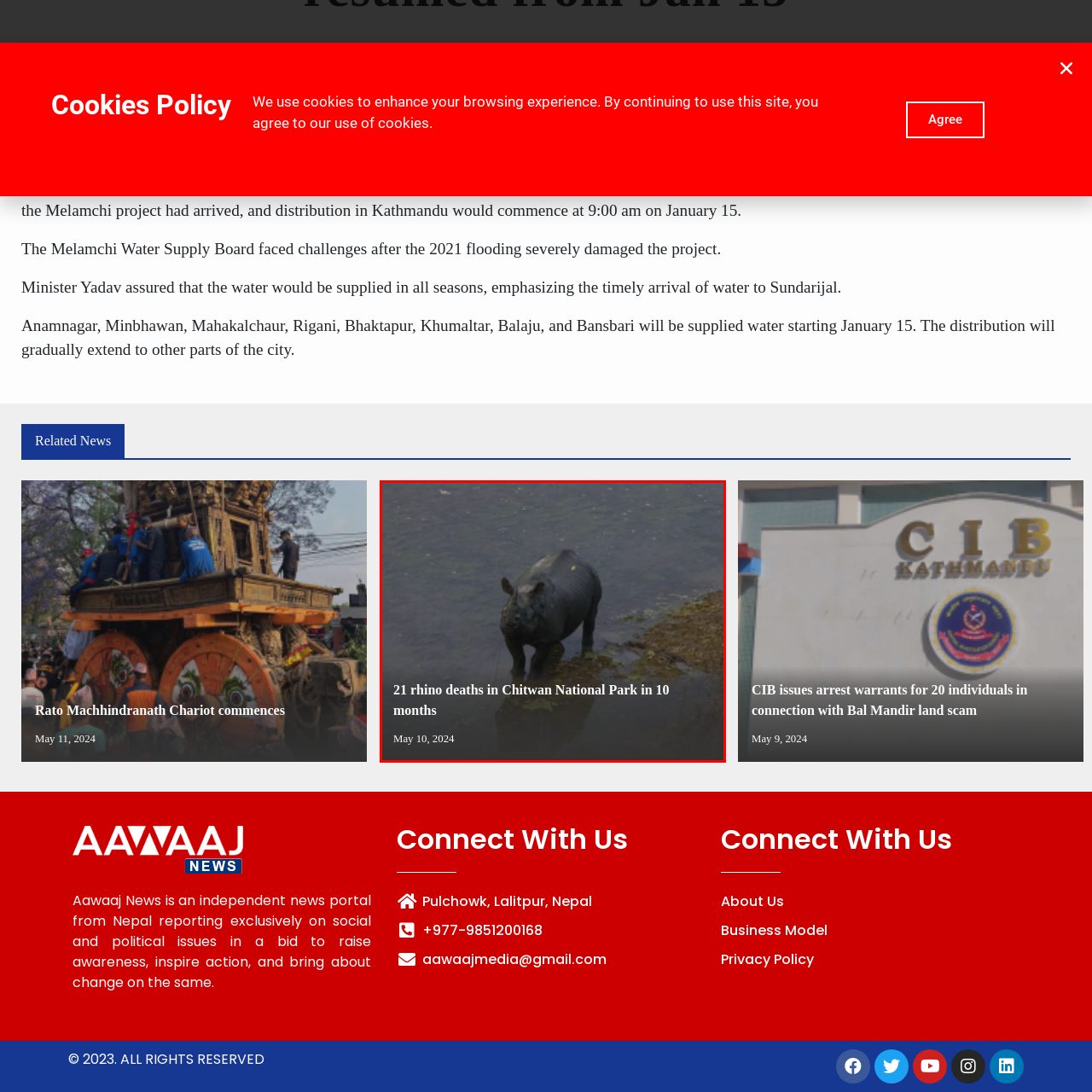Generate a detailed description of the image highlighted within the red border.

The image portrays a single rhinoceros standing near the water's edge, highlighting the wildlife in Chitwan National Park. Accompanying the image is a headline that reads "21 rhino deaths in Chitwan National Park in 10 months," indicating a concerning situation regarding the survival of these majestic animals. The date, May 10, 2024, suggests this issue is current and ongoing, raising awareness about environmental and conservation challenges in the region. This visual serves as a stark reminder of the importance of wildlife protection and the impact of human activities on natural habitats.